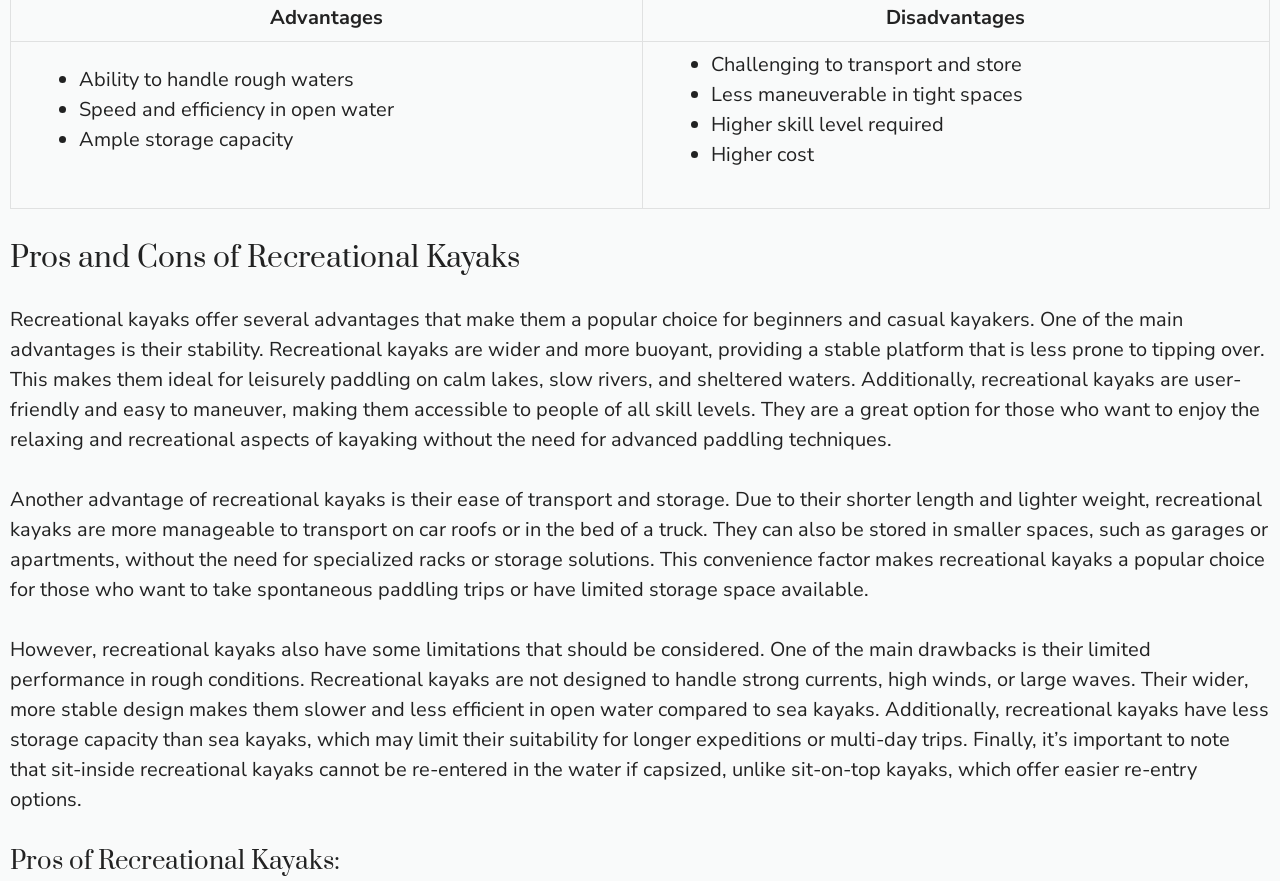Please specify the bounding box coordinates of the element that should be clicked to execute the given instruction: 'Click on 'Recreational kayaks''. Ensure the coordinates are four float numbers between 0 and 1, expressed as [left, top, right, bottom].

[0.08, 0.722, 0.216, 0.752]